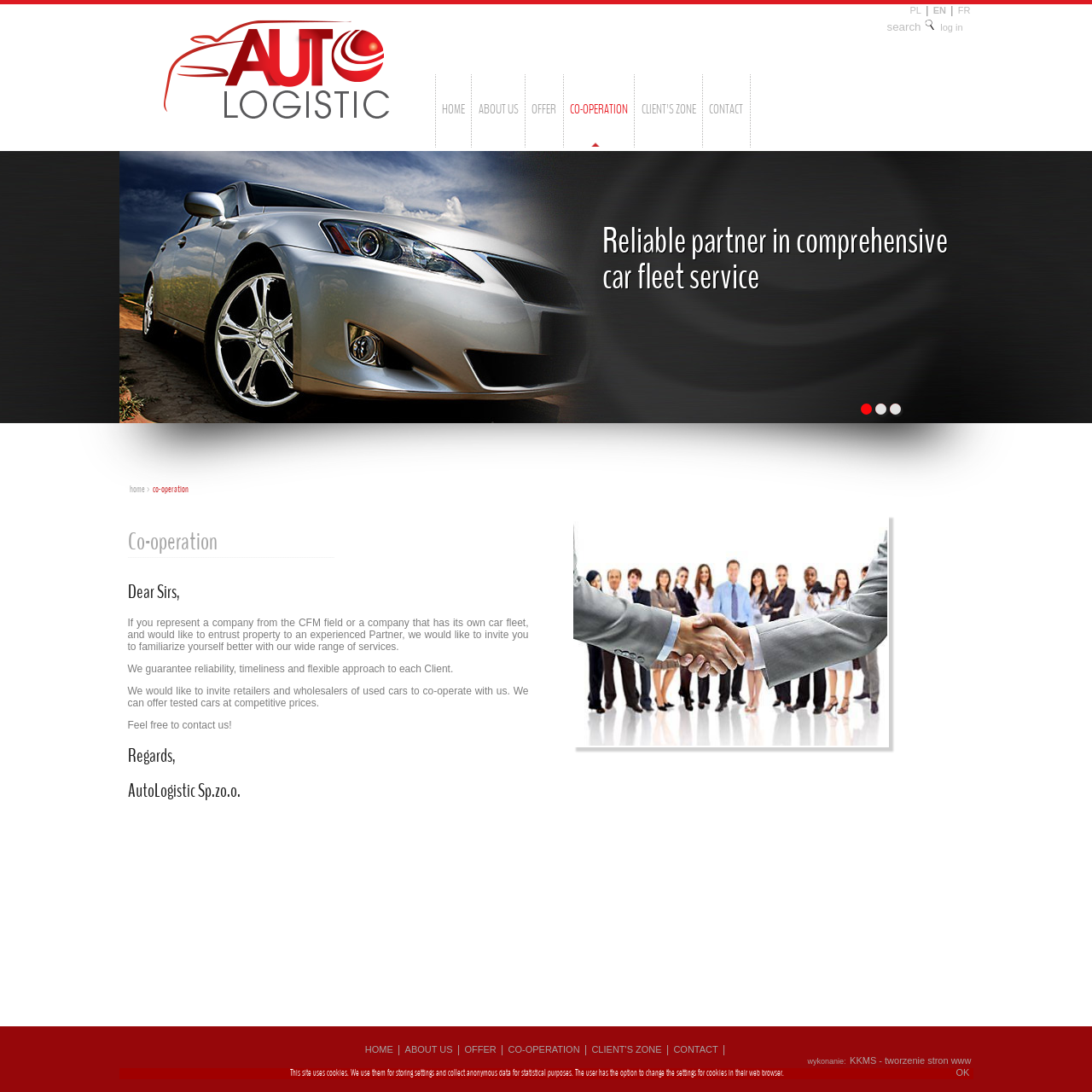Generate a comprehensive description of the webpage content.

The webpage is about Autologistic, a company that provides comprehensive car fleet services. At the top left, there is a link to the homepage, followed by a language selection menu with options for Polish, English, and French. 

Below the language selection menu, there is a search bar with a "Szukaj" (Search) button. To the right of the search bar, there is a "log in" link. 

The main navigation menu is located in the middle of the page, with links to "HOME", "ABOUT US", "OFFER", "CO-OPERATION", "CLIENT'S ZONE", and "CONTACT". 

The main content of the page is divided into sections. The first section has a heading "Co-operation" and a brief introduction to the company's services. The second section has a heading "Dear Sirs," and a paragraph of text describing the company's services and benefits. 

The third section has a heading "Regards," and the company's name and contact information. There is also a section with a list of numbers, possibly a pagination menu. 

At the bottom of the page, there is a secondary navigation menu with the same links as the main navigation menu. Below that, there is a section with a link to the website's creator, KKMS, and a notice about the use of cookies on the site.